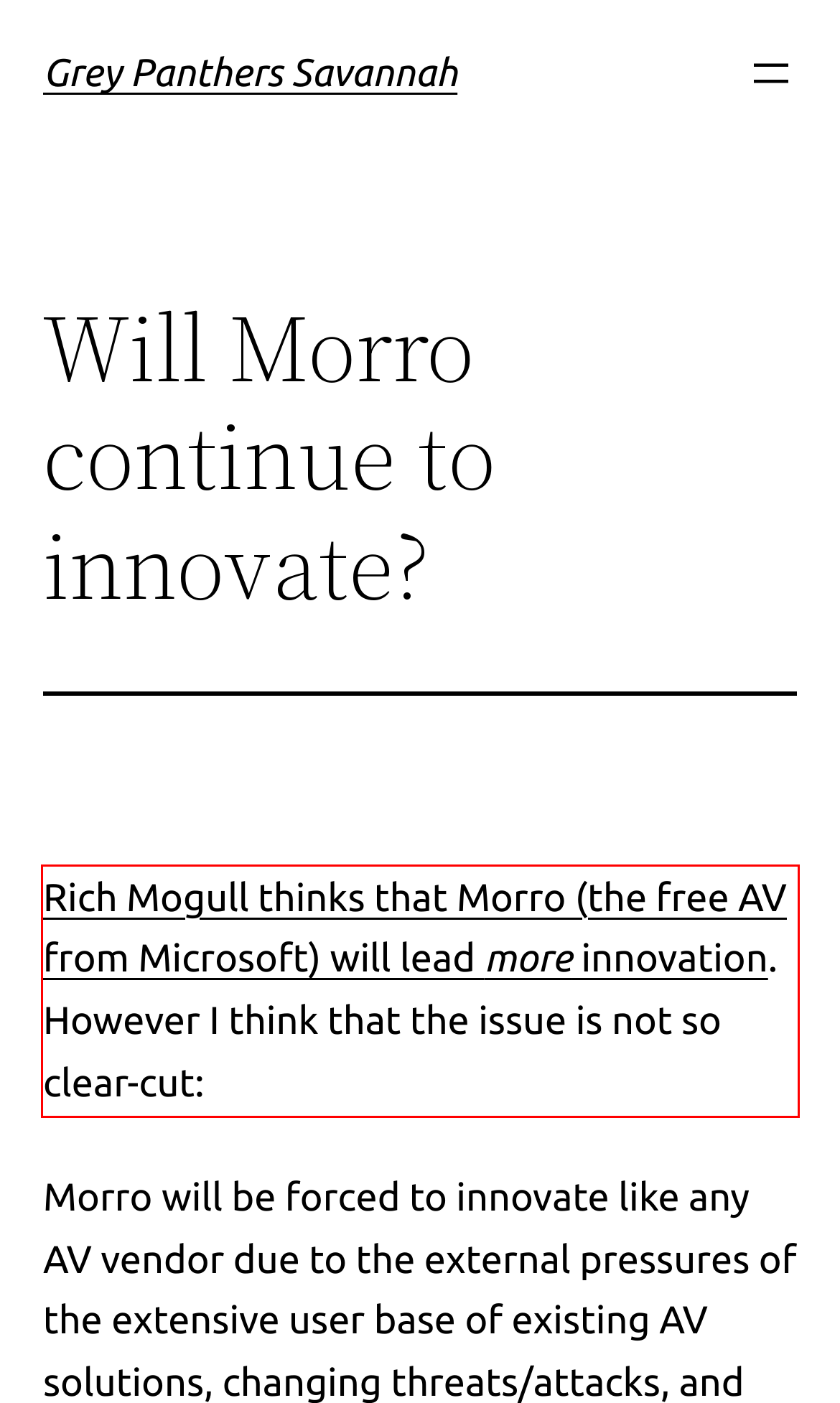You are looking at a screenshot of a webpage with a red rectangle bounding box. Use OCR to identify and extract the text content found inside this red bounding box.

Rich Mogull thinks that Morro (the free AV from Microsoft) will lead more innovation. However I think that the issue is not so clear-cut: